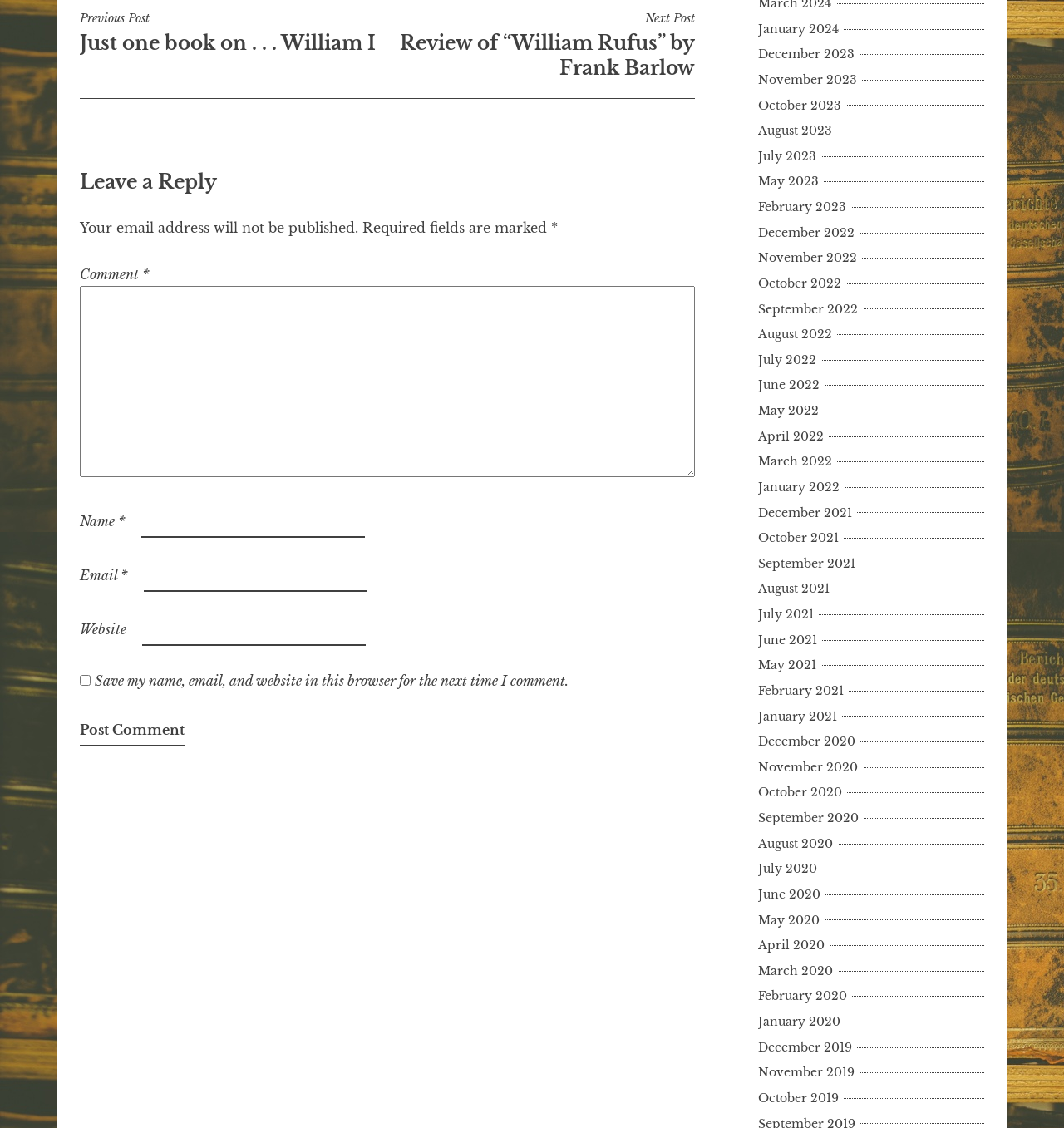Using the given description, provide the bounding box coordinates formatted as (top-left x, top-left y, bottom-right x, bottom-right y), with all values being floating point numbers between 0 and 1. Description: Links

None